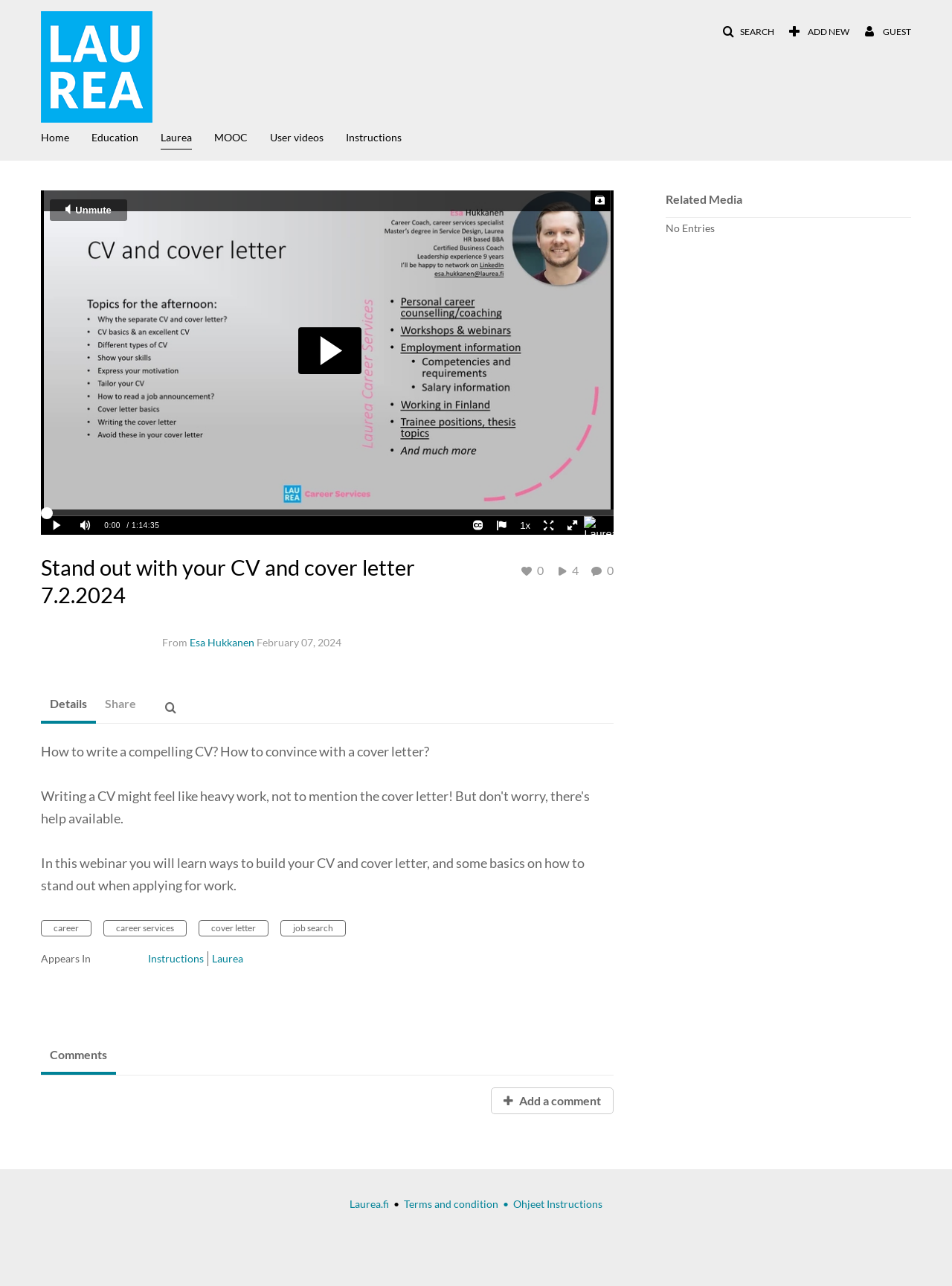Locate the bounding box coordinates of the region to be clicked to comply with the following instruction: "Read about Hui Zhou Gaoshengda Technology Co. Ltd Overview". The coordinates must be four float numbers between 0 and 1, in the form [left, top, right, bottom].

None